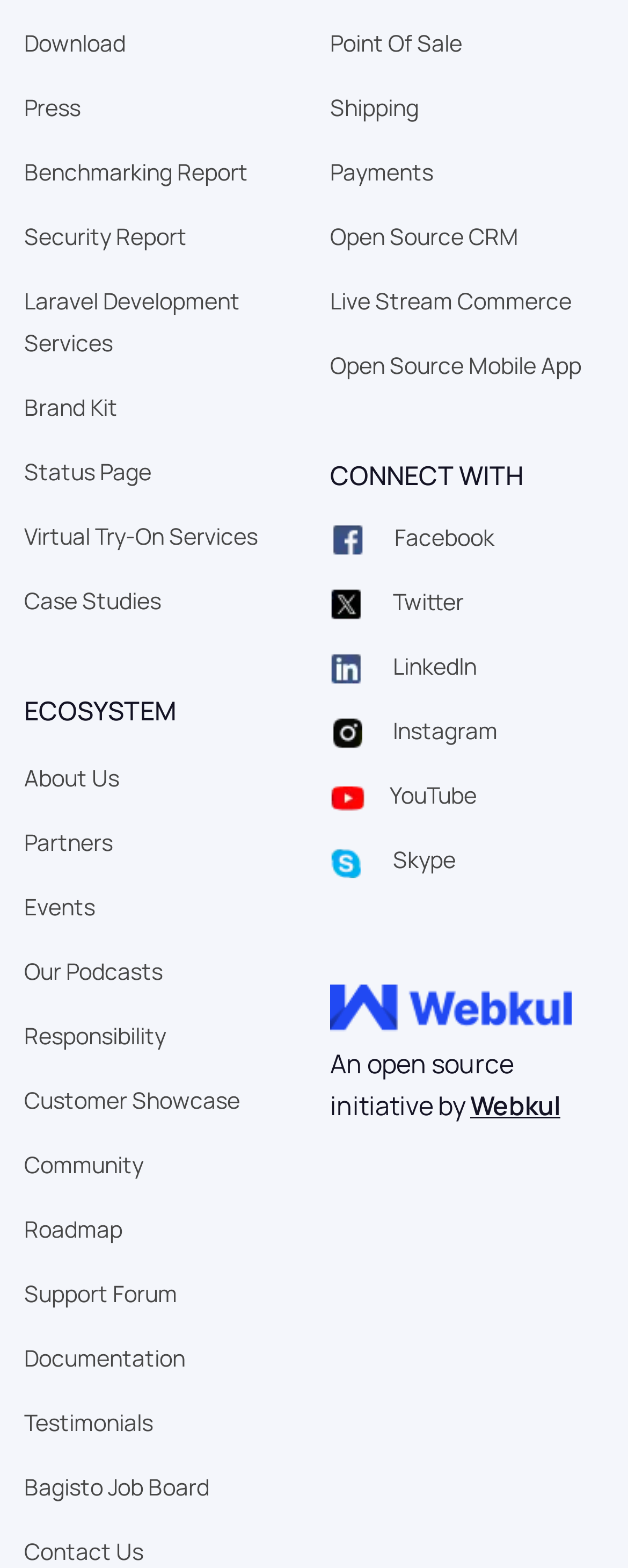Determine the bounding box coordinates (top-left x, top-left y, bottom-right x, bottom-right y) of the UI element described in the following text: parent_node: An open source

[0.526, 0.624, 0.962, 0.665]